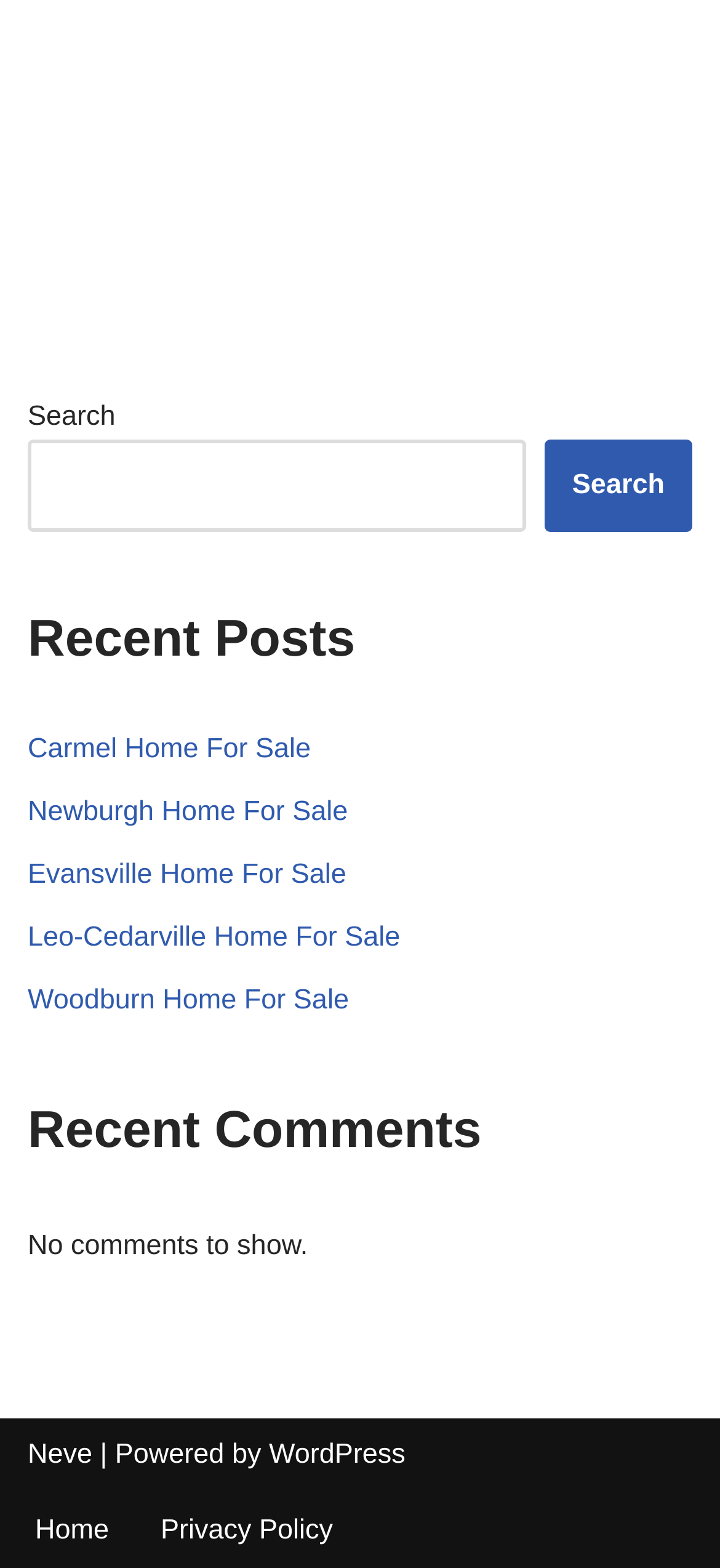What is the text of the second link in the recent posts section?
Refer to the screenshot and respond with a concise word or phrase.

Newburgh Home For Sale